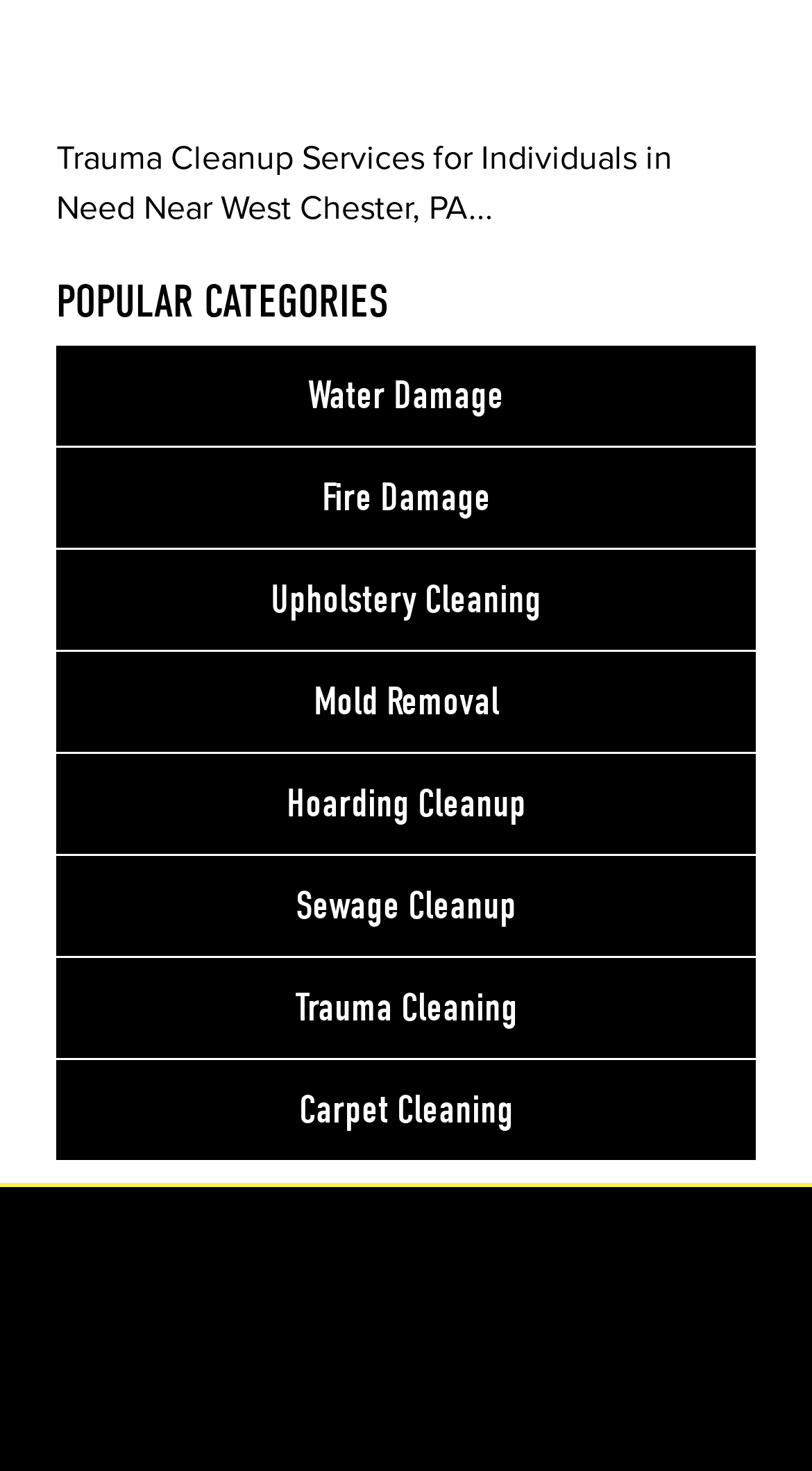Please determine the bounding box coordinates of the section I need to click to accomplish this instruction: "click on Water Damage".

[0.069, 0.235, 0.931, 0.303]